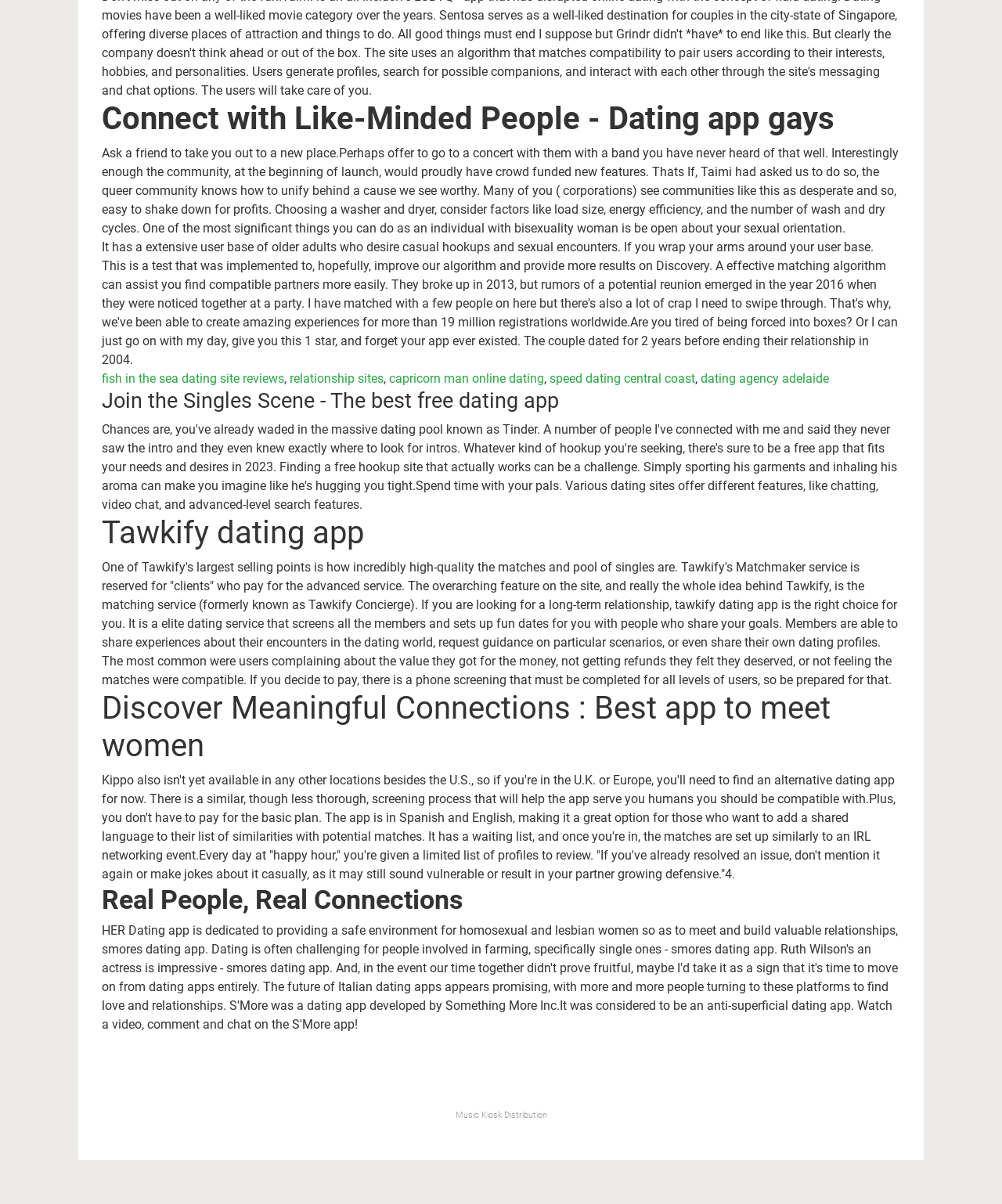Locate the bounding box coordinates of the UI element described by: "speed dating central coast". The bounding box coordinates should consist of four float numbers between 0 and 1, i.e., [left, top, right, bottom].

[0.548, 0.308, 0.694, 0.321]